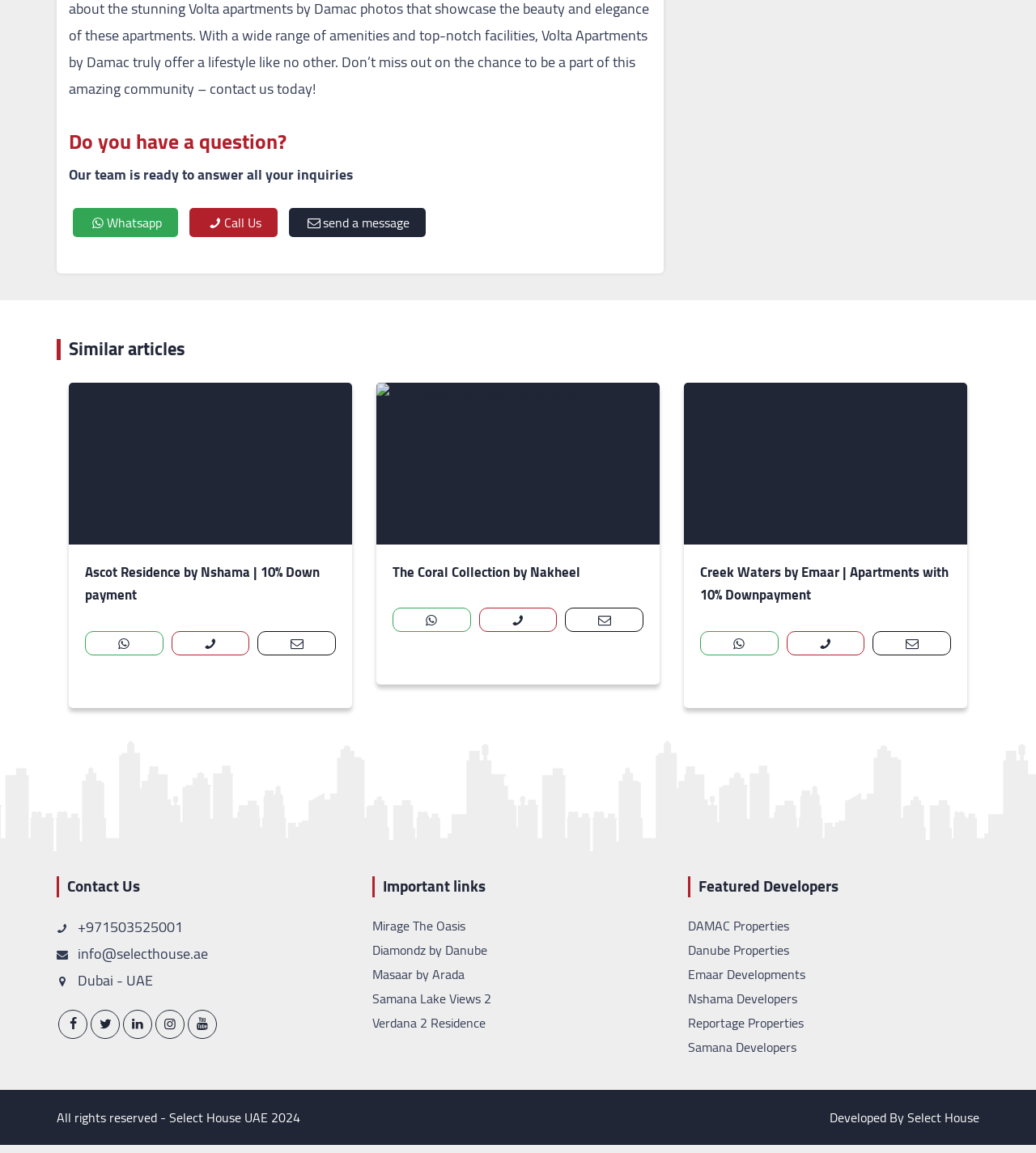Based on the element description: "aria-label="contact-us"", identify the UI element and provide its bounding box coordinates. Use four float numbers between 0 and 1, [left, top, right, bottom].

[0.842, 0.548, 0.918, 0.569]